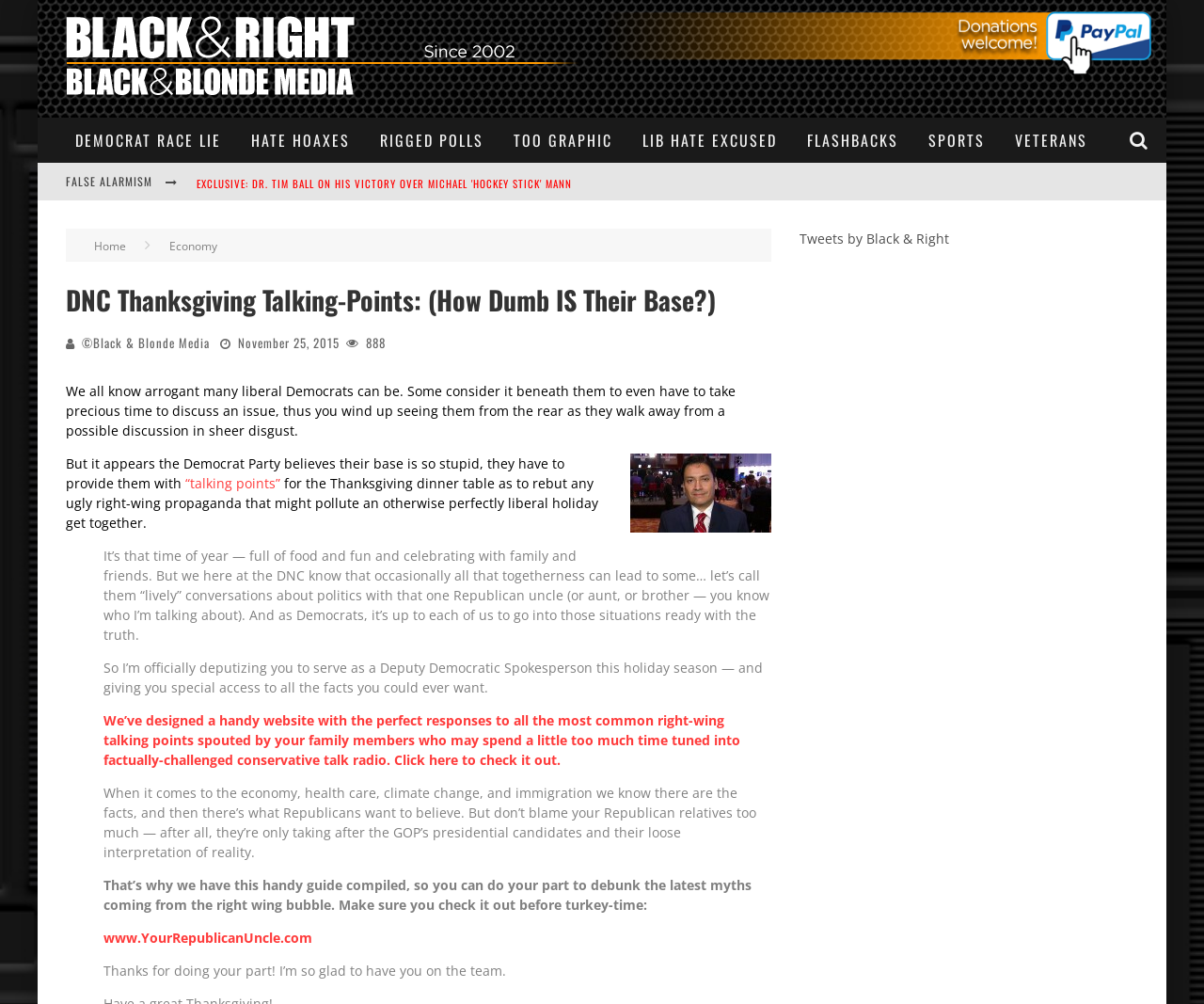Find the bounding box coordinates for the area you need to click to carry out the instruction: "Click the Black & Blonde Media logo". The coordinates should be four float numbers between 0 and 1, indicated as [left, top, right, bottom].

[0.055, 0.089, 0.484, 0.107]